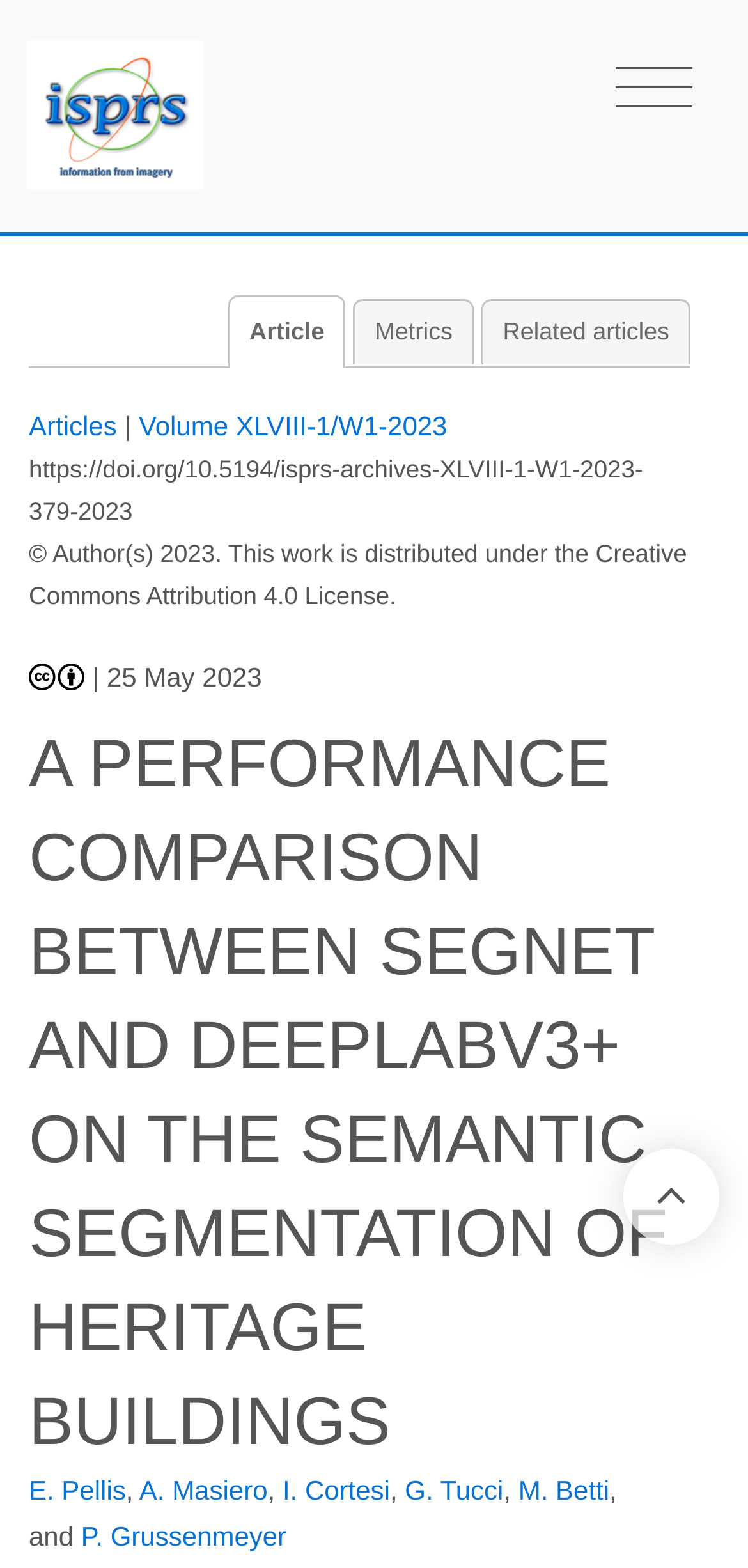Please identify the webpage's heading and generate its text content.

A PERFORMANCE COMPARISON BETWEEN SEGNET AND DEEPLABV3+ ON THE SEMANTIC SEGMENTATION OF HERITAGE BUILDINGS